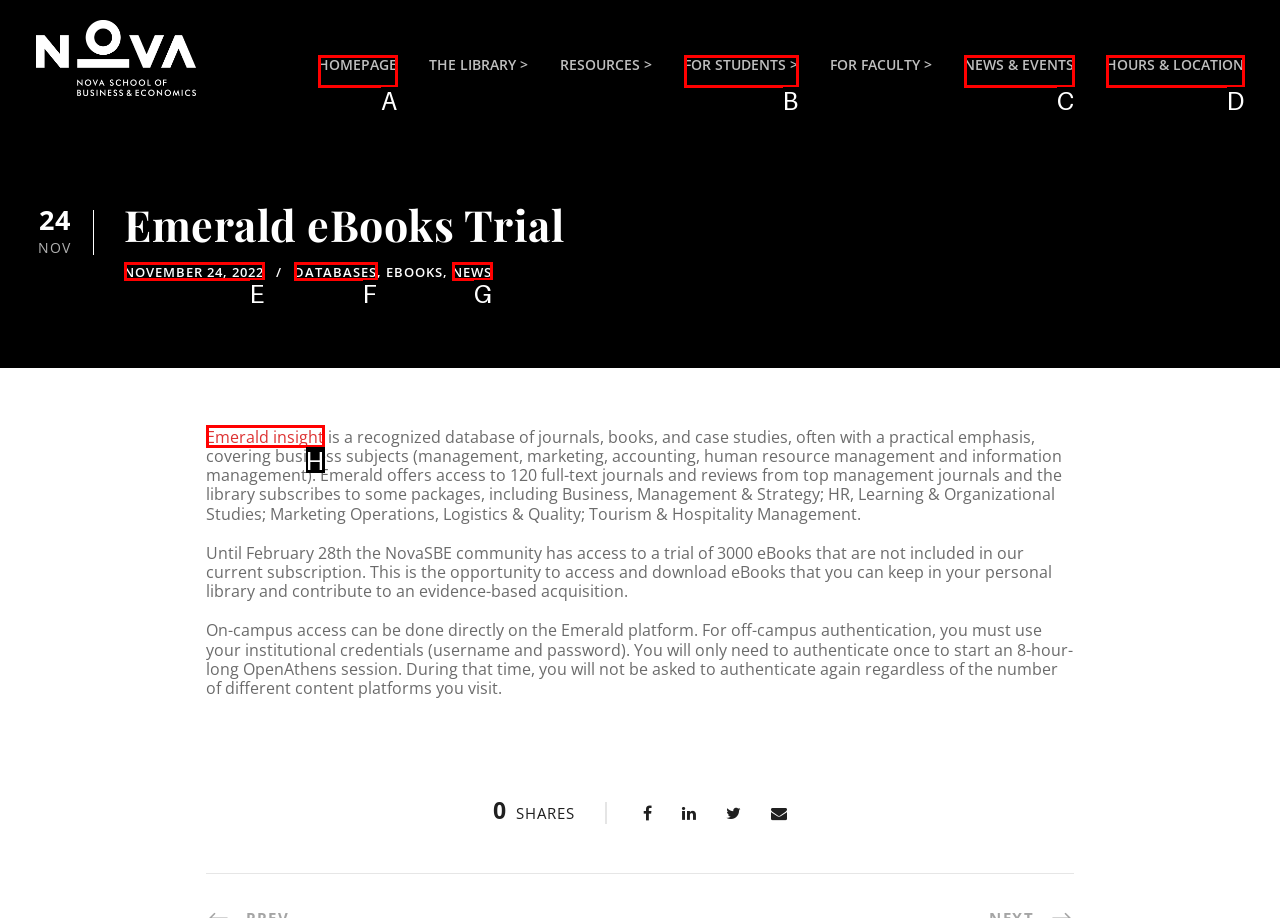Identify the HTML element that corresponds to the following description: Homepage Provide the letter of the best matching option.

A